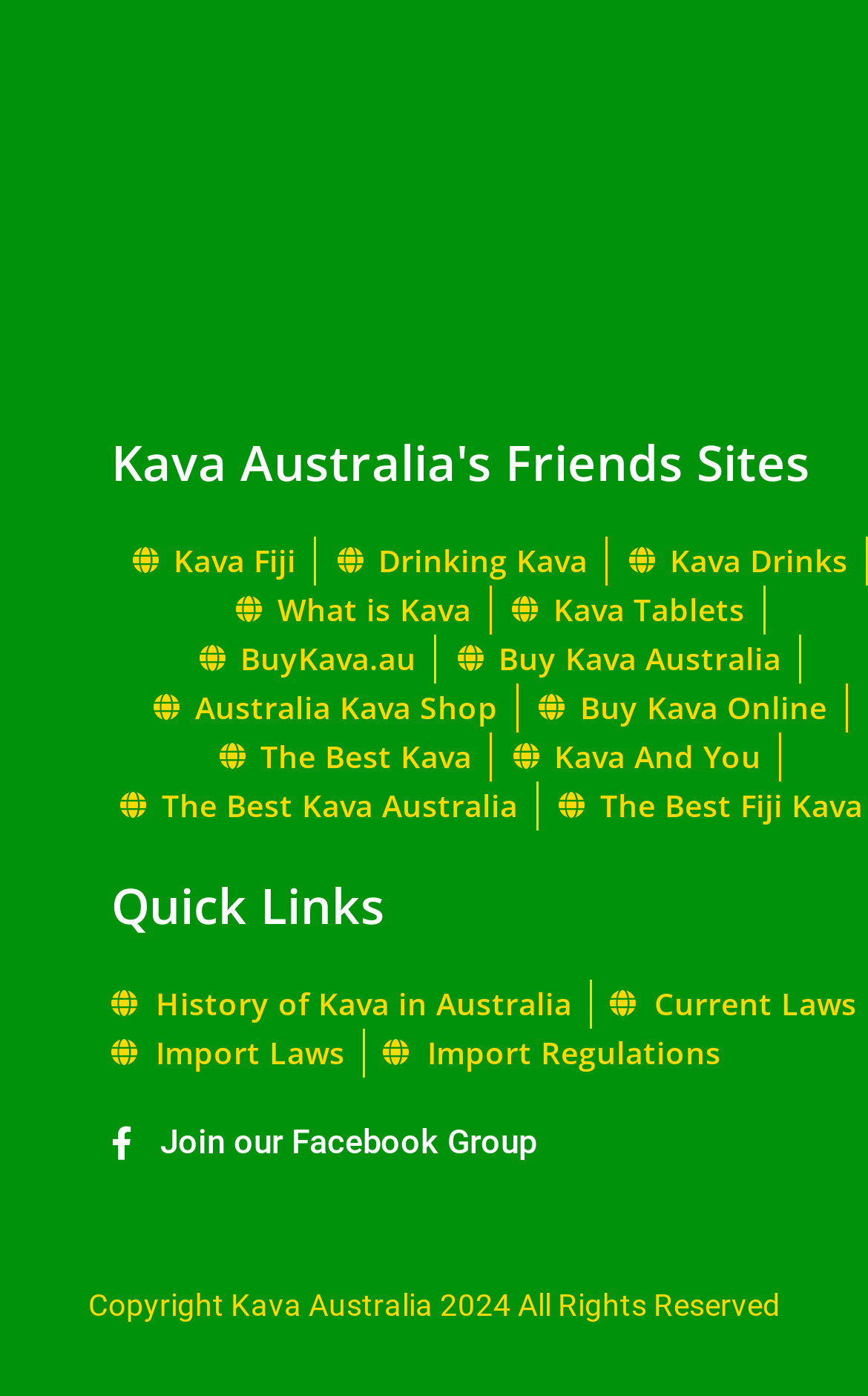Provide the bounding box coordinates of the UI element that matches the description: "What is Kava".

[0.268, 0.42, 0.542, 0.455]